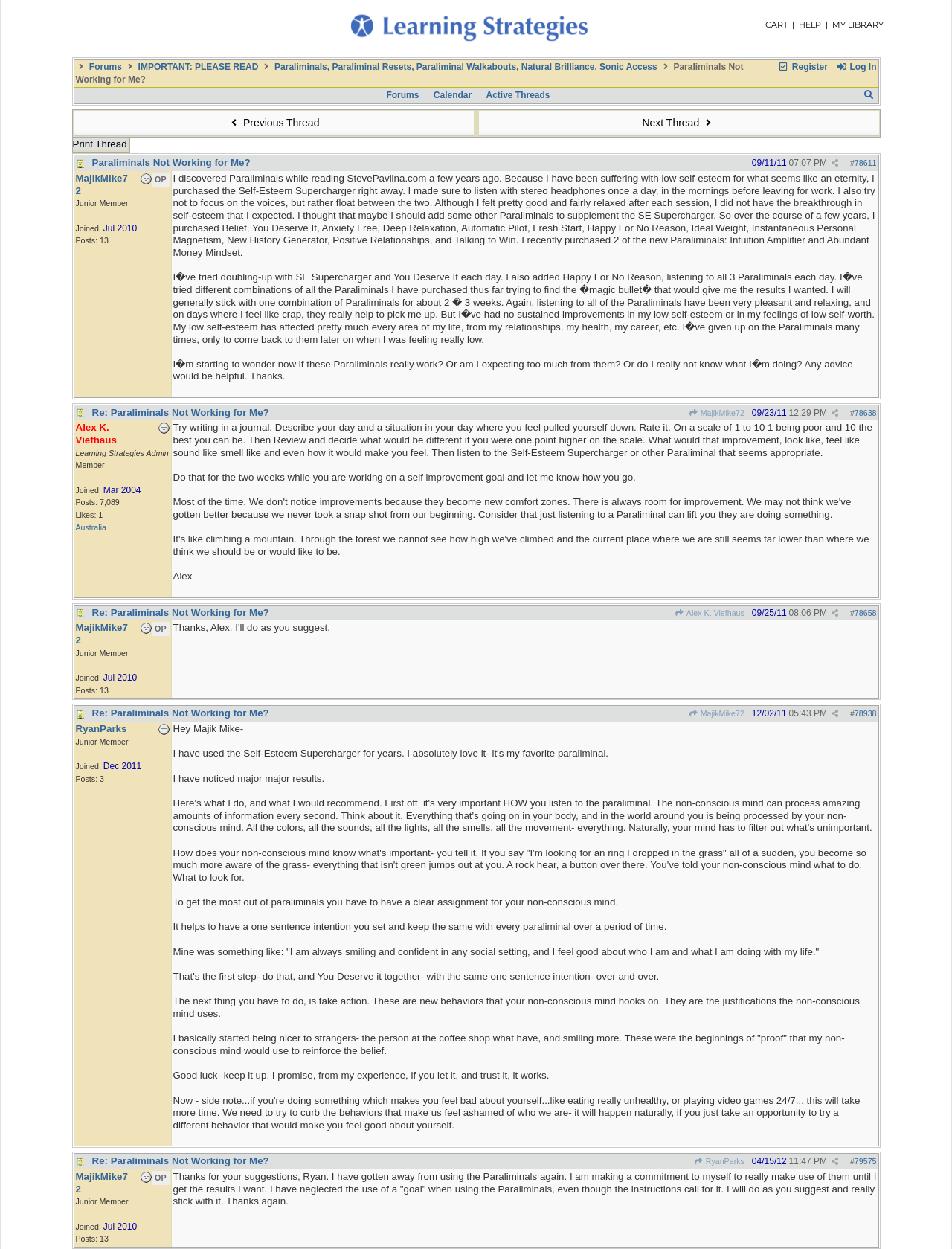Please identify the bounding box coordinates of the element I need to click to follow this instruction: "Click on the 'ABOUT ME' heading".

None